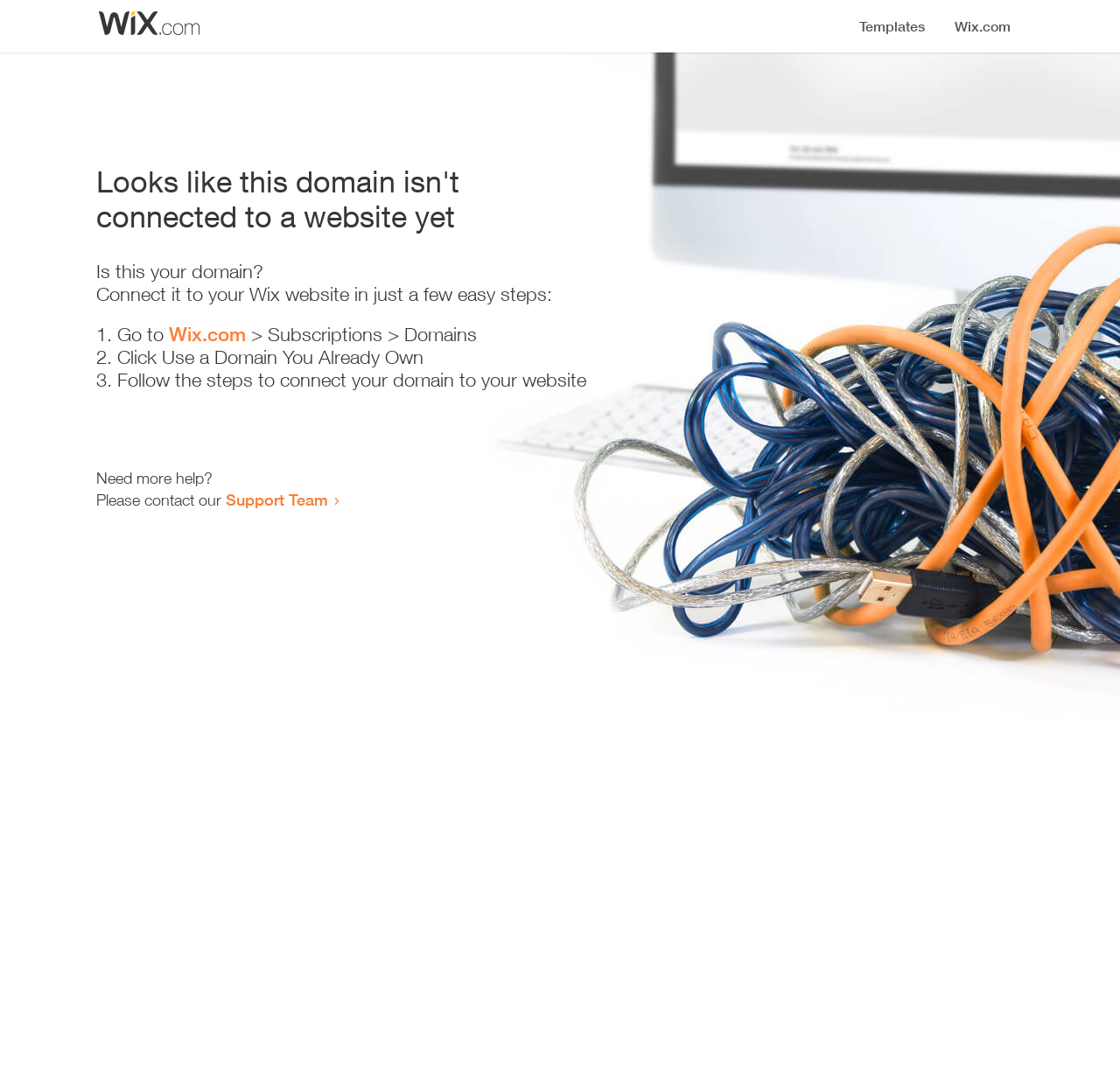Find the bounding box coordinates for the HTML element described as: "Support Team". The coordinates should consist of four float values between 0 and 1, i.e., [left, top, right, bottom].

[0.202, 0.455, 0.293, 0.473]